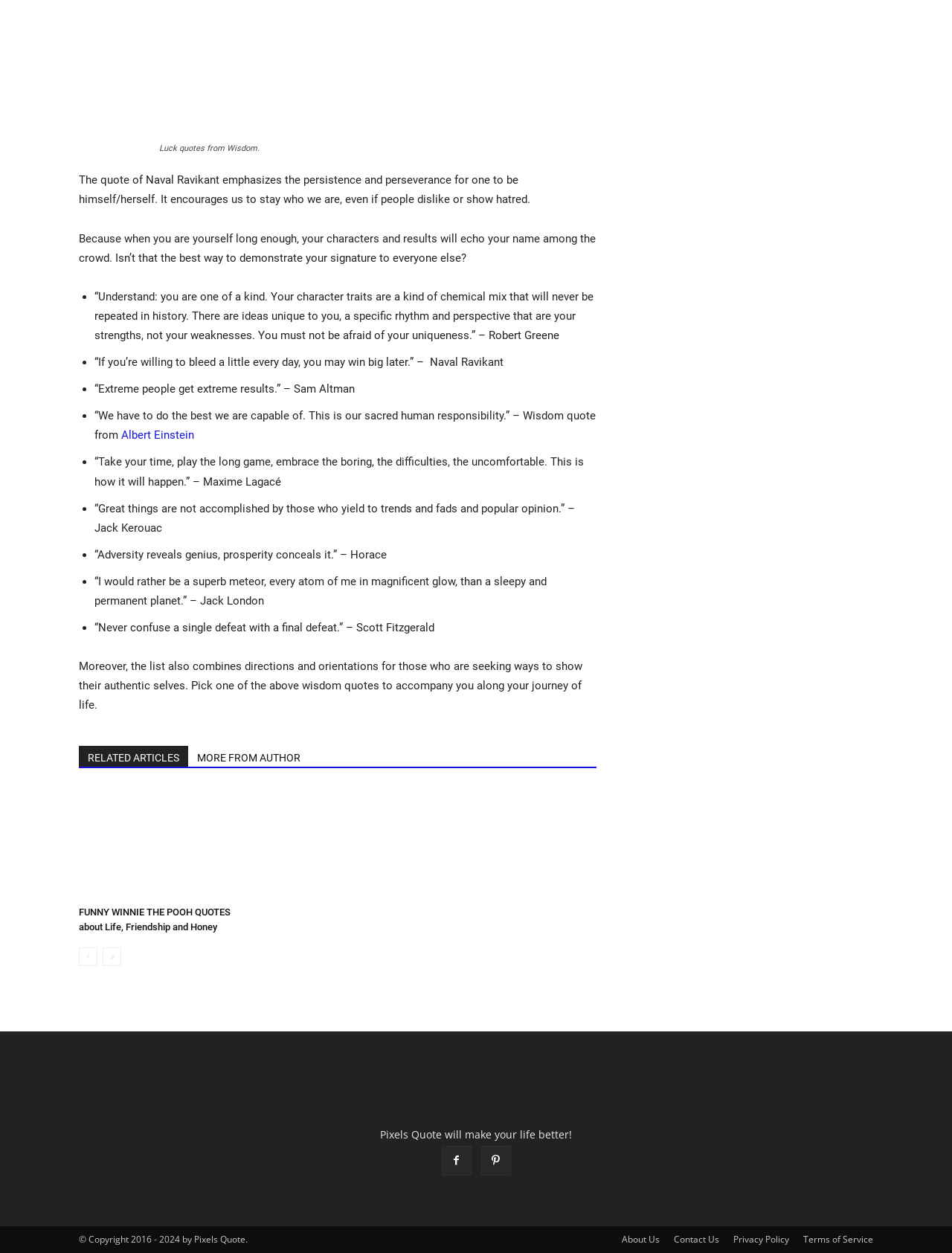Please identify the bounding box coordinates of the element I should click to complete this instruction: 'Contact Us'. The coordinates should be given as four float numbers between 0 and 1, like this: [left, top, right, bottom].

[0.708, 0.984, 0.755, 0.995]